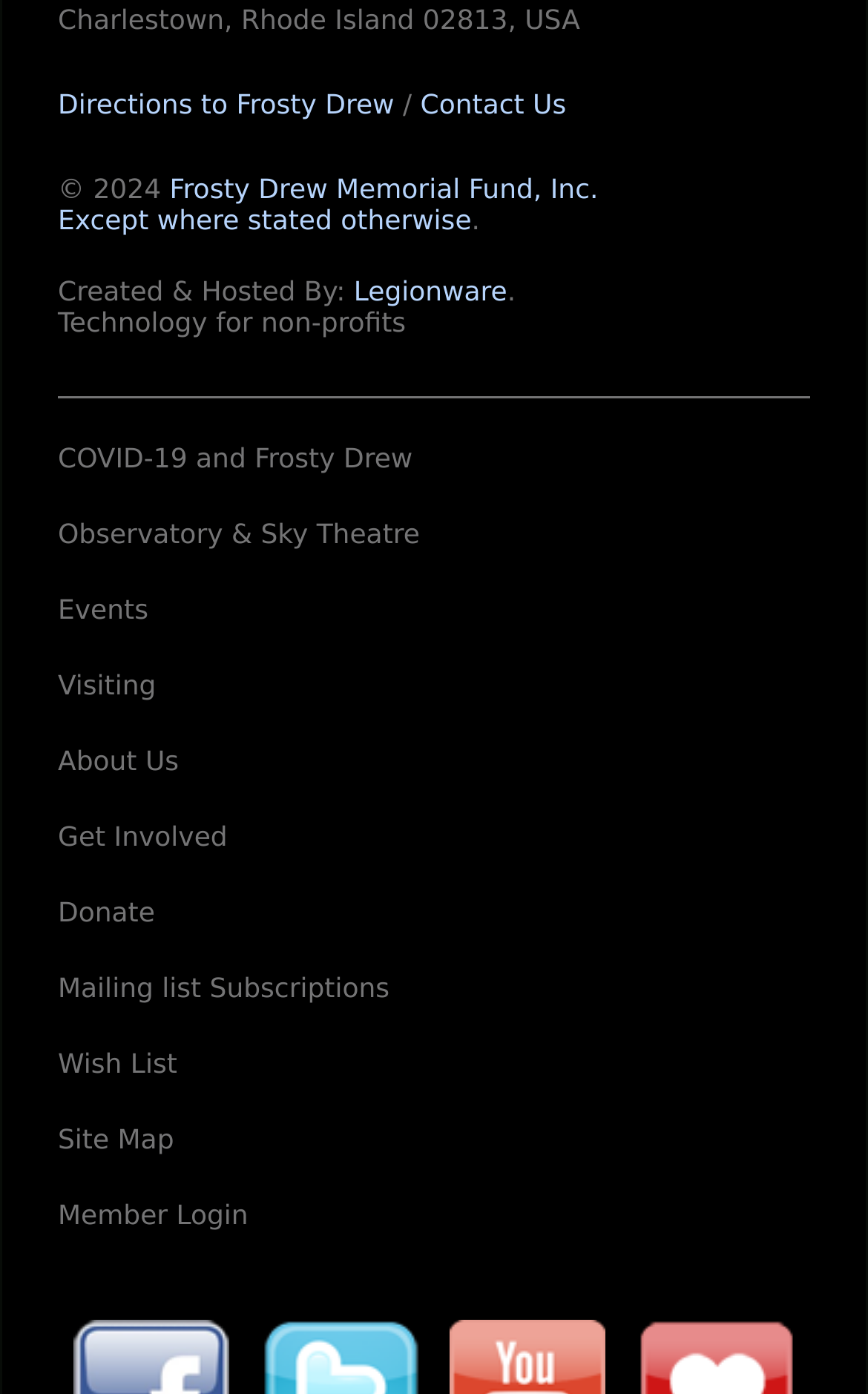Identify the bounding box coordinates of the part that should be clicked to carry out this instruction: "Contact us".

[0.484, 0.065, 0.652, 0.087]